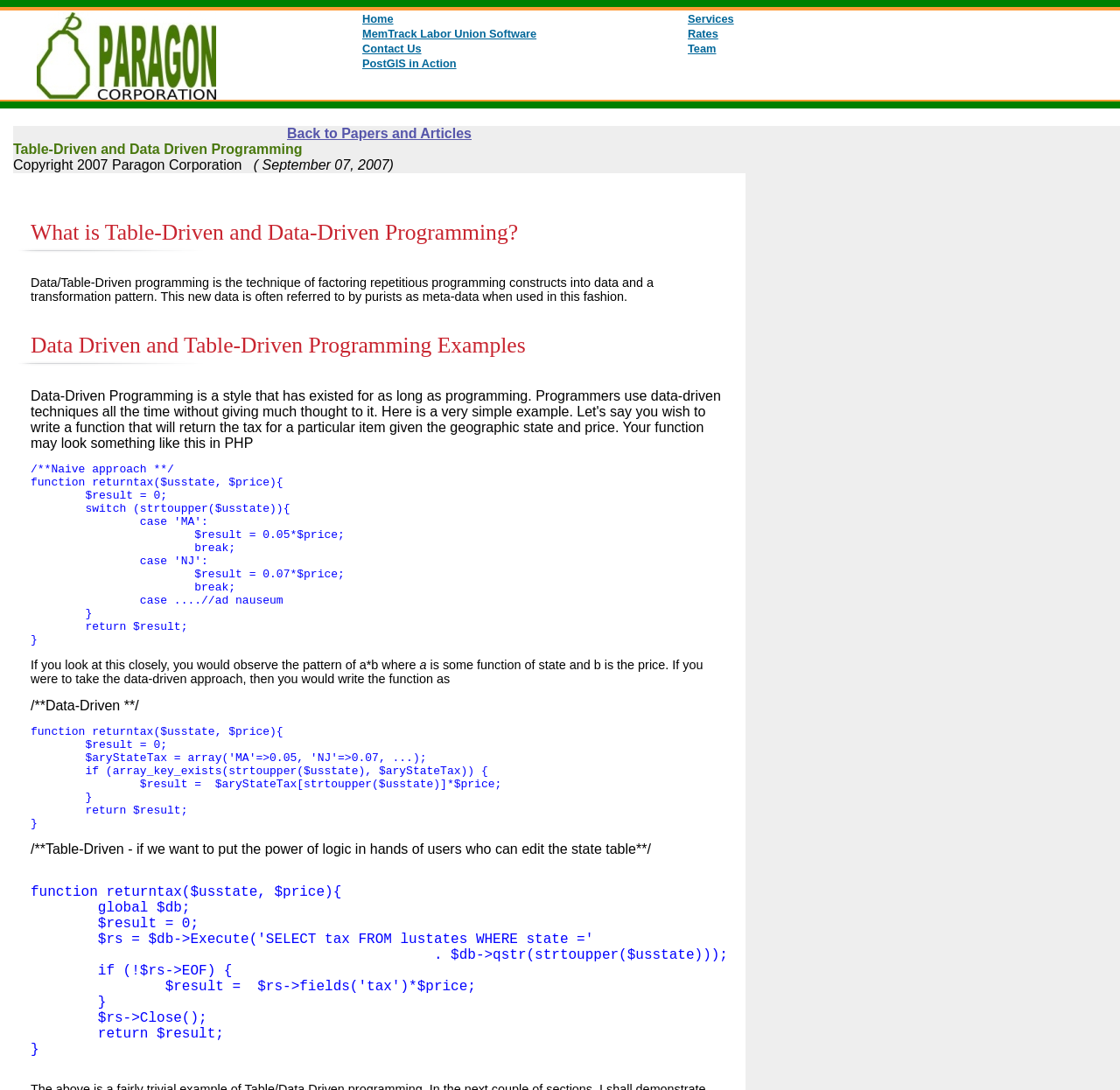Pinpoint the bounding box coordinates of the element to be clicked to execute the instruction: "View PostGIS in Action".

[0.323, 0.052, 0.611, 0.064]